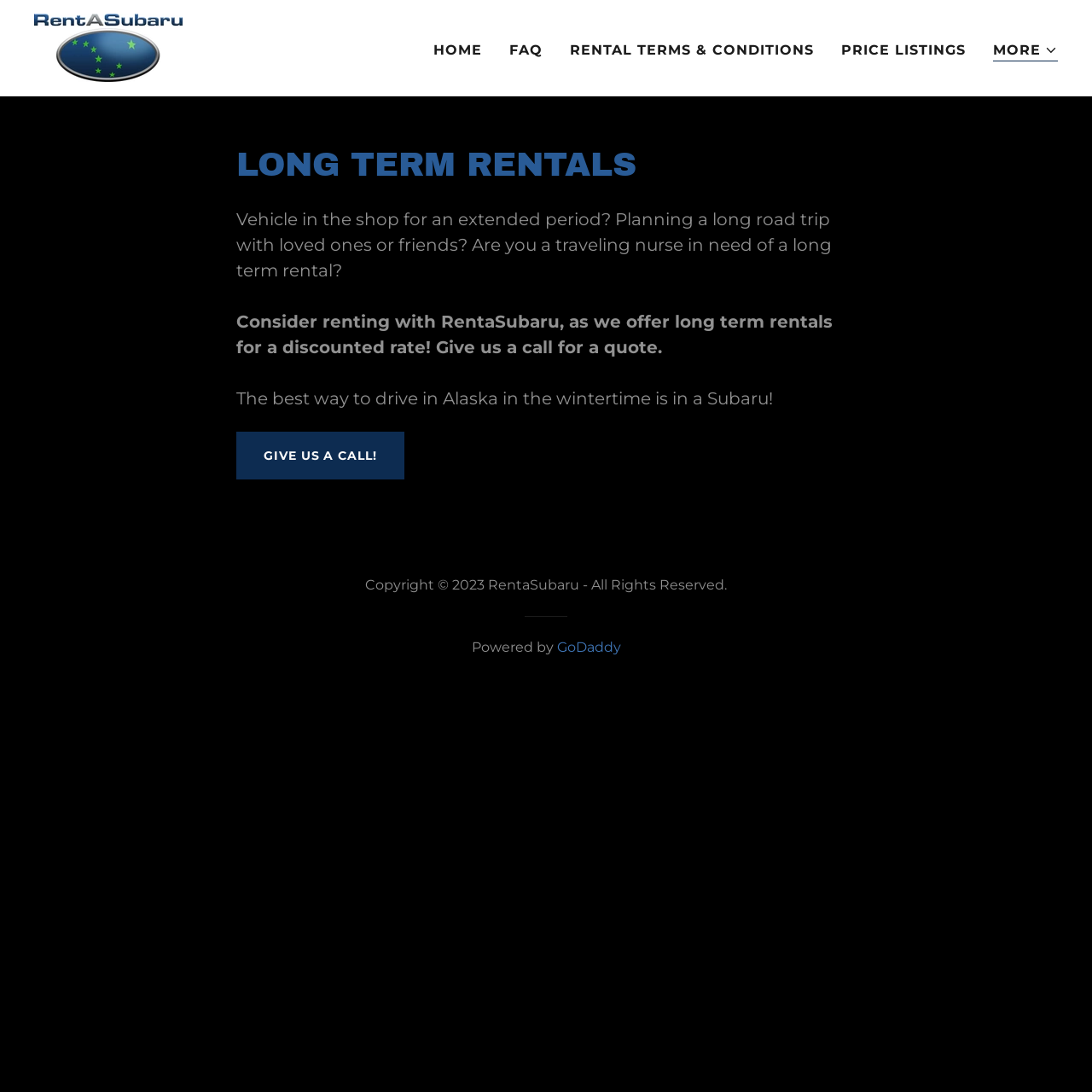Locate the bounding box coordinates of the clickable region to complete the following instruction: "View FAQ."

[0.461, 0.032, 0.501, 0.06]